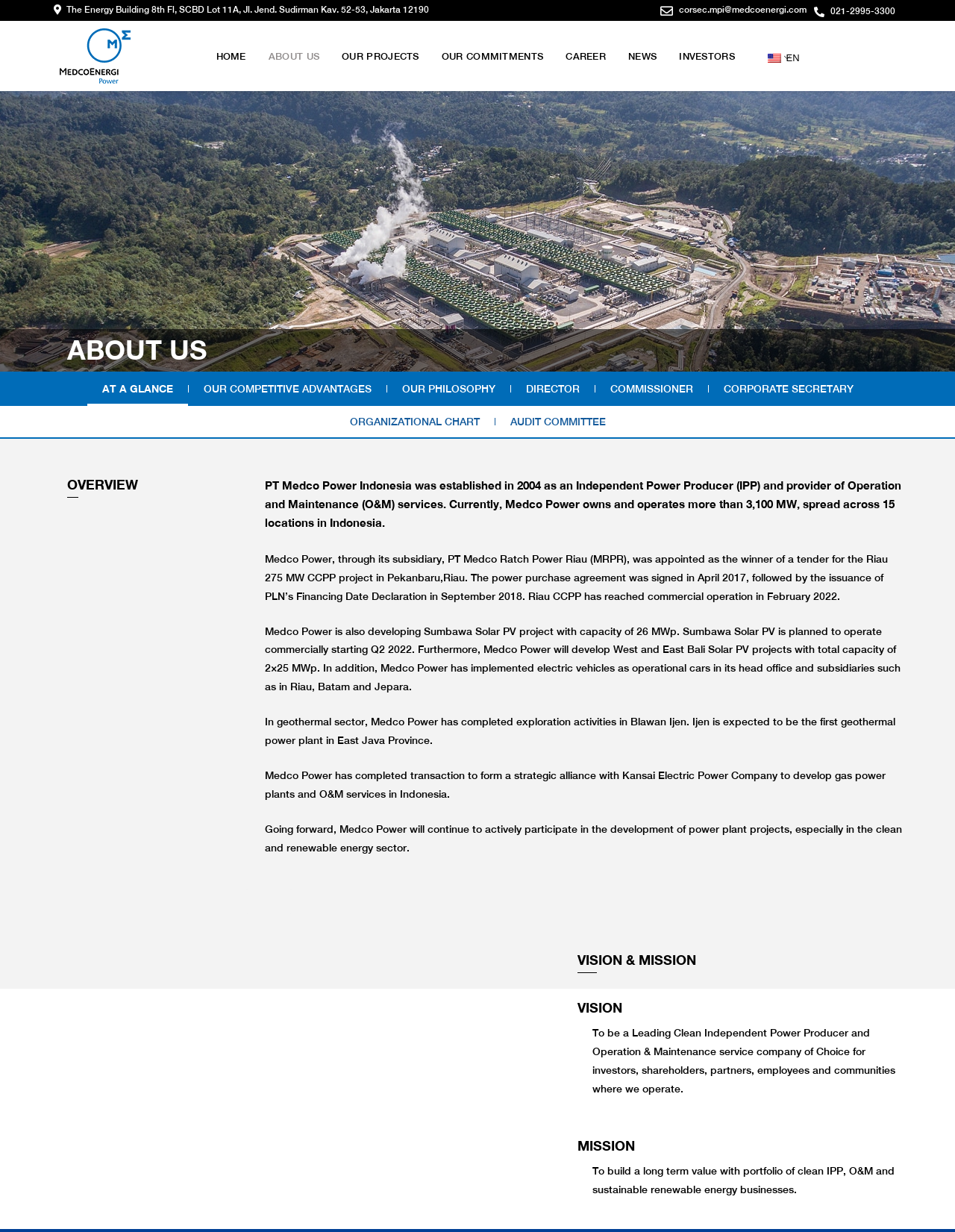What is the company's phone number?
Utilize the information in the image to give a detailed answer to the question.

I found the company's phone number by looking at the third heading element on the webpage, which contains the phone number information.